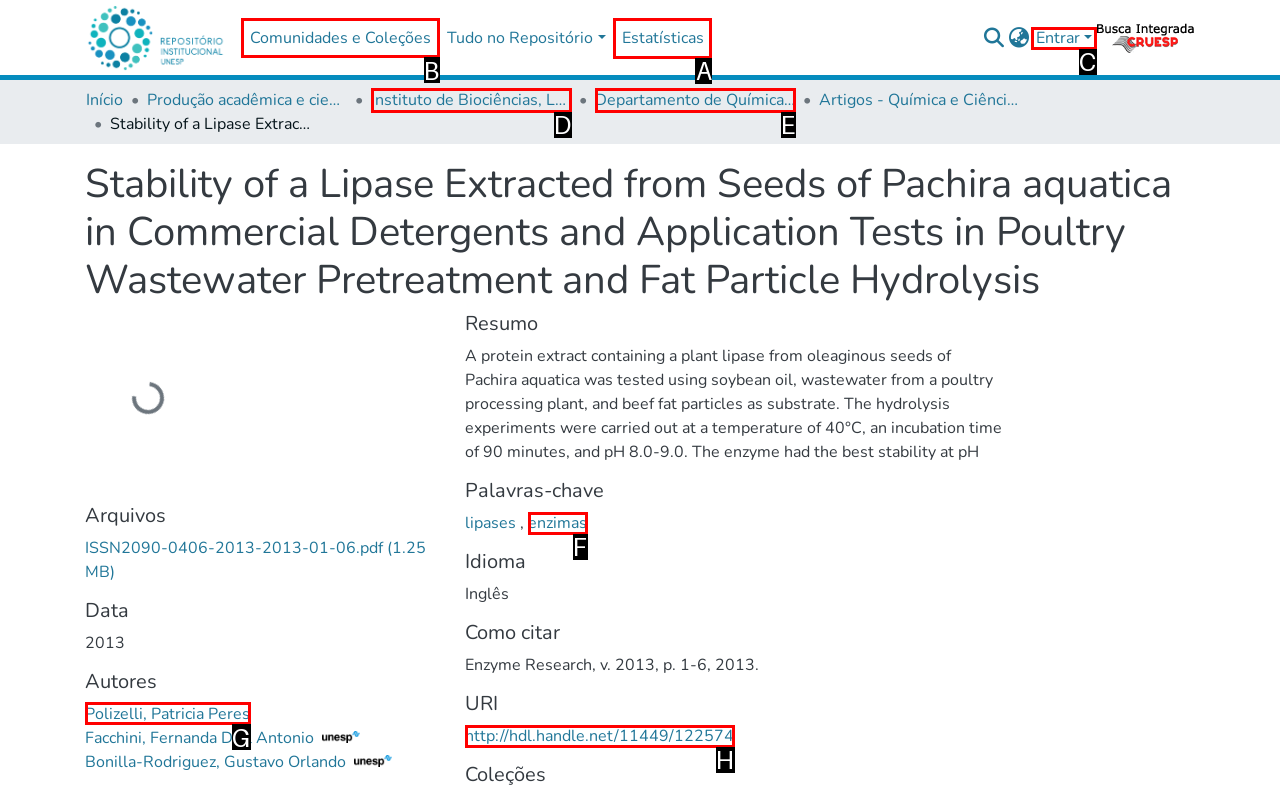To execute the task: Go to communities and collections, which one of the highlighted HTML elements should be clicked? Answer with the option's letter from the choices provided.

B